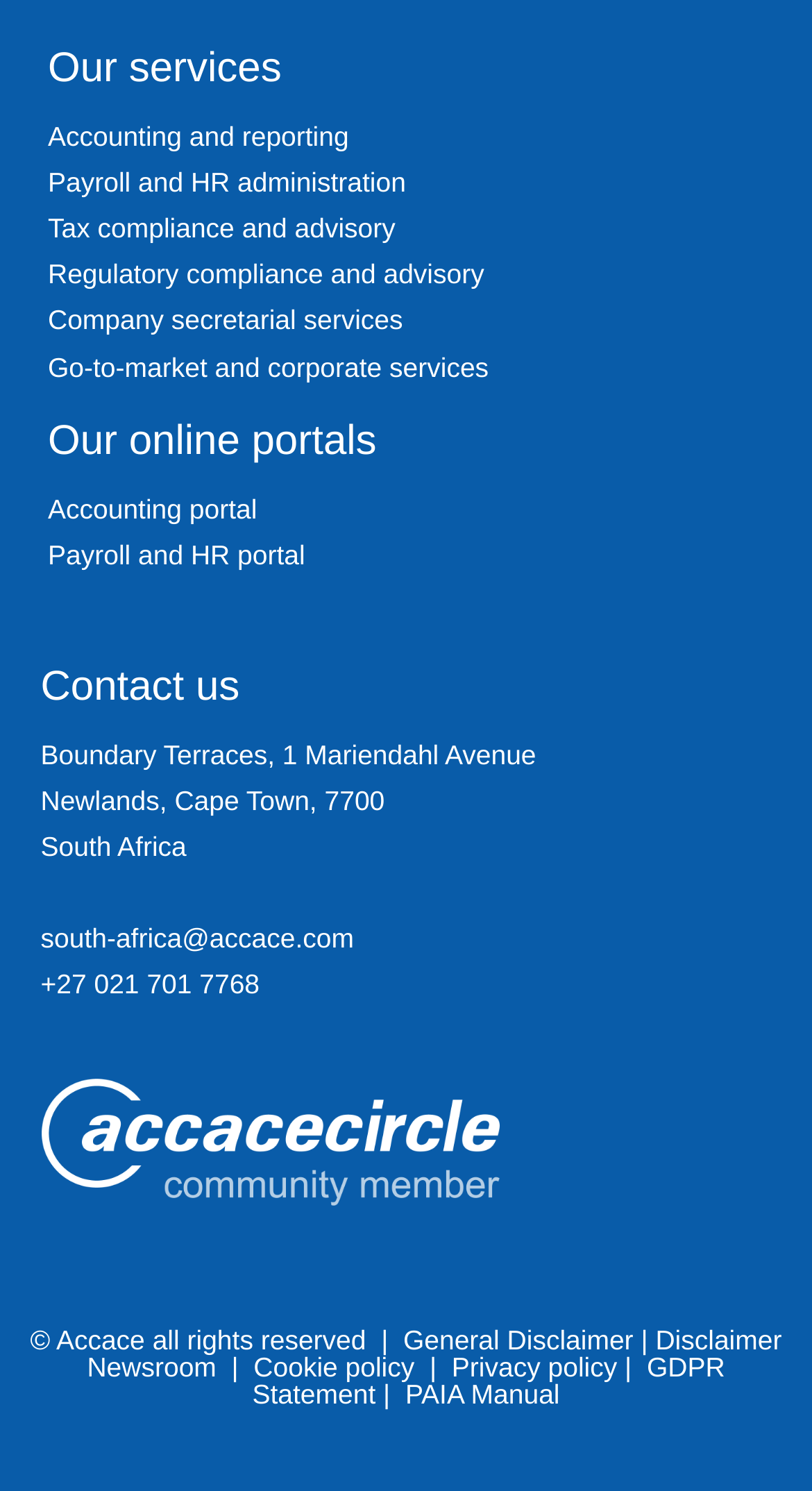Can you show the bounding box coordinates of the region to click on to complete the task described in the instruction: "View company secretarial services"?

[0.059, 0.204, 0.496, 0.225]